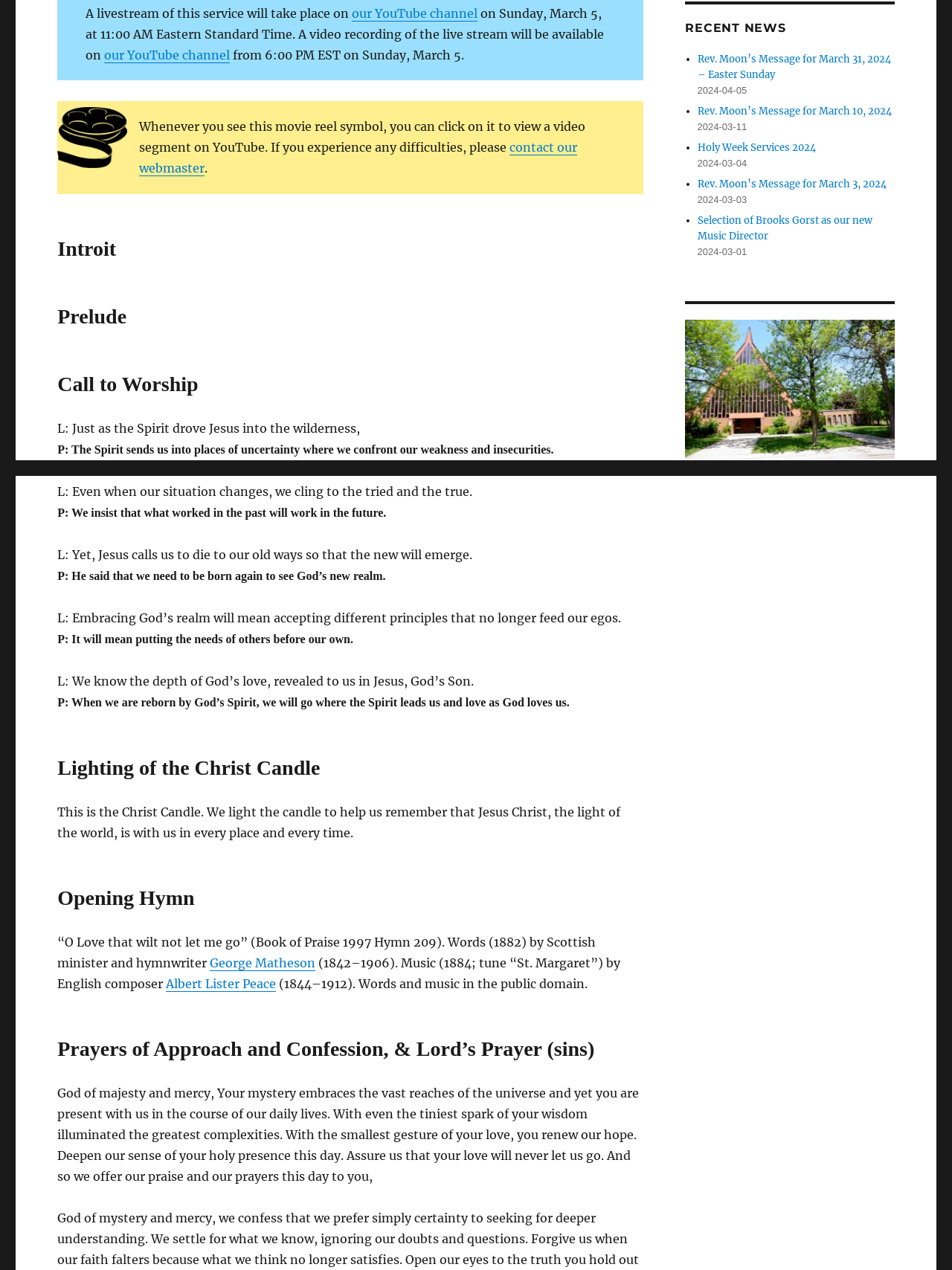Determine the bounding box coordinates of the UI element described below. Use the format (top-left x, top-left y, bottom-right x, bottom-right y) with floating point numbers between 0 and 1: Holy Week Services 2024

[0.733, 0.111, 0.857, 0.121]